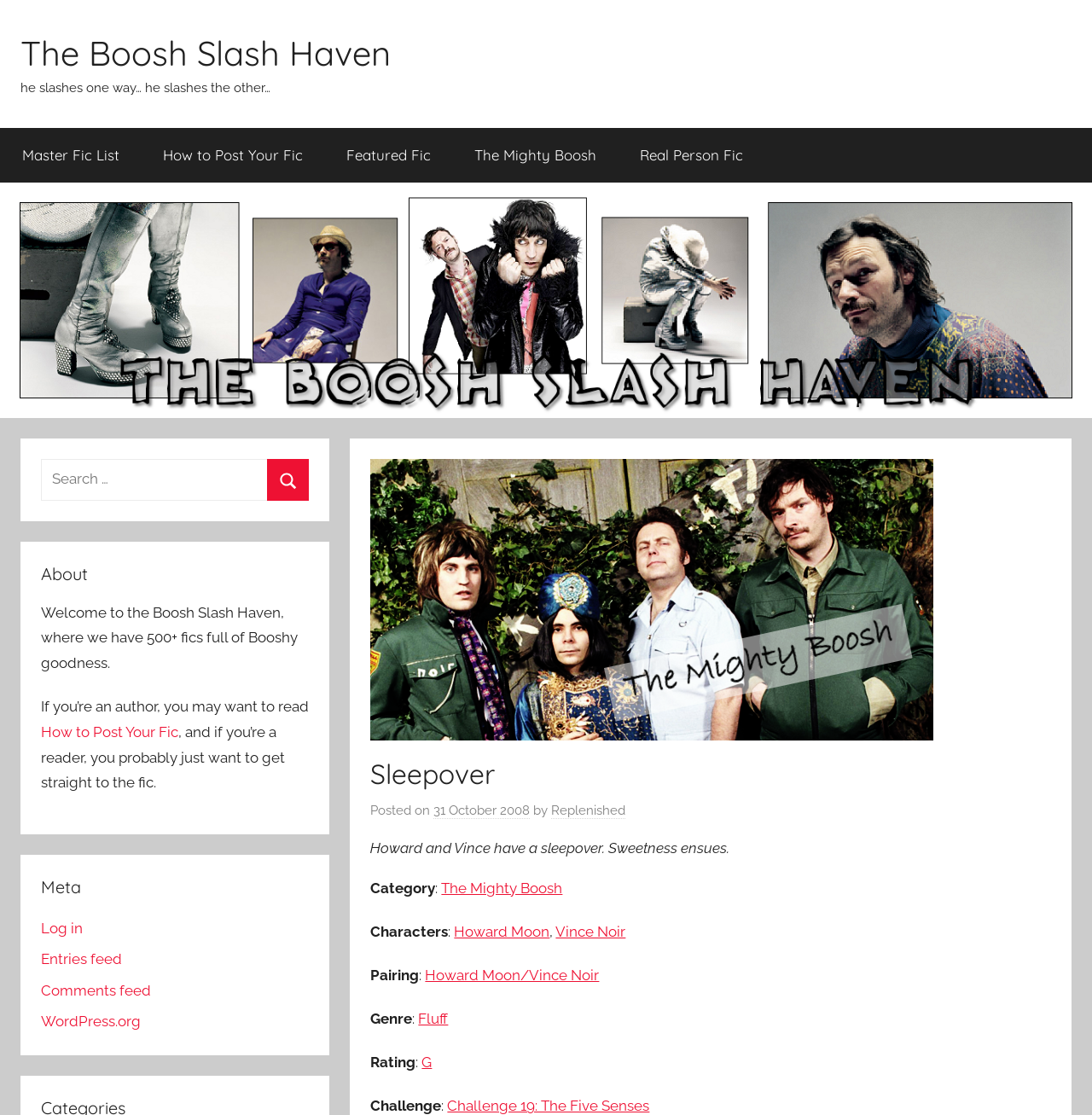How many links are there in the Primary Menu?
Please respond to the question with a detailed and informative answer.

I counted the number of links in the Primary Menu navigation element, which are 'Master Fic List', 'How to Post Your Fic', 'Featured Fic', 'The Mighty Boosh', and 'Real Person Fic'.